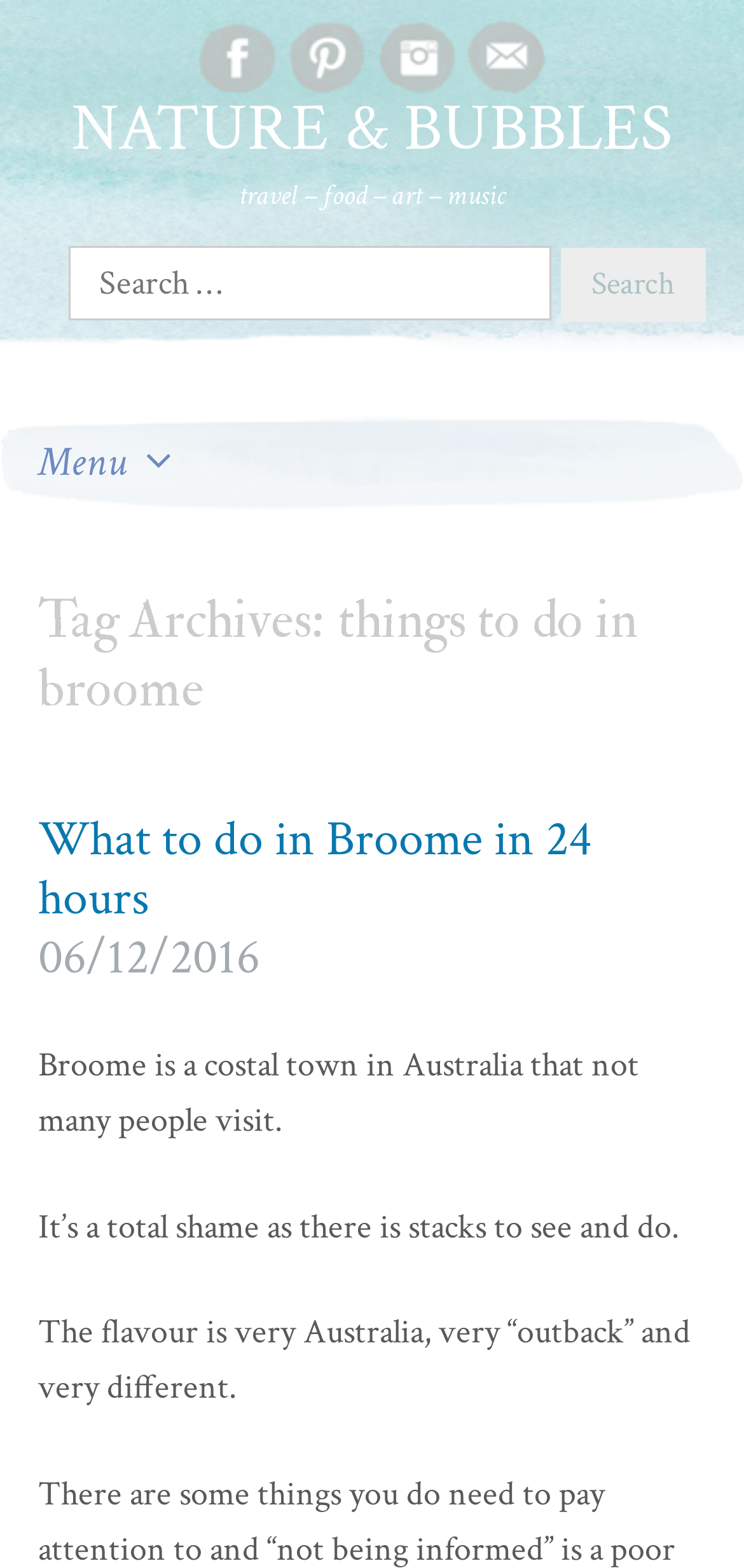Utilize the details in the image to give a detailed response to the question: What is the title of the first article?

The title of the first article can be found in the main content section of the webpage, where it says 'What to do in Broome in 24 hours' in a heading format.